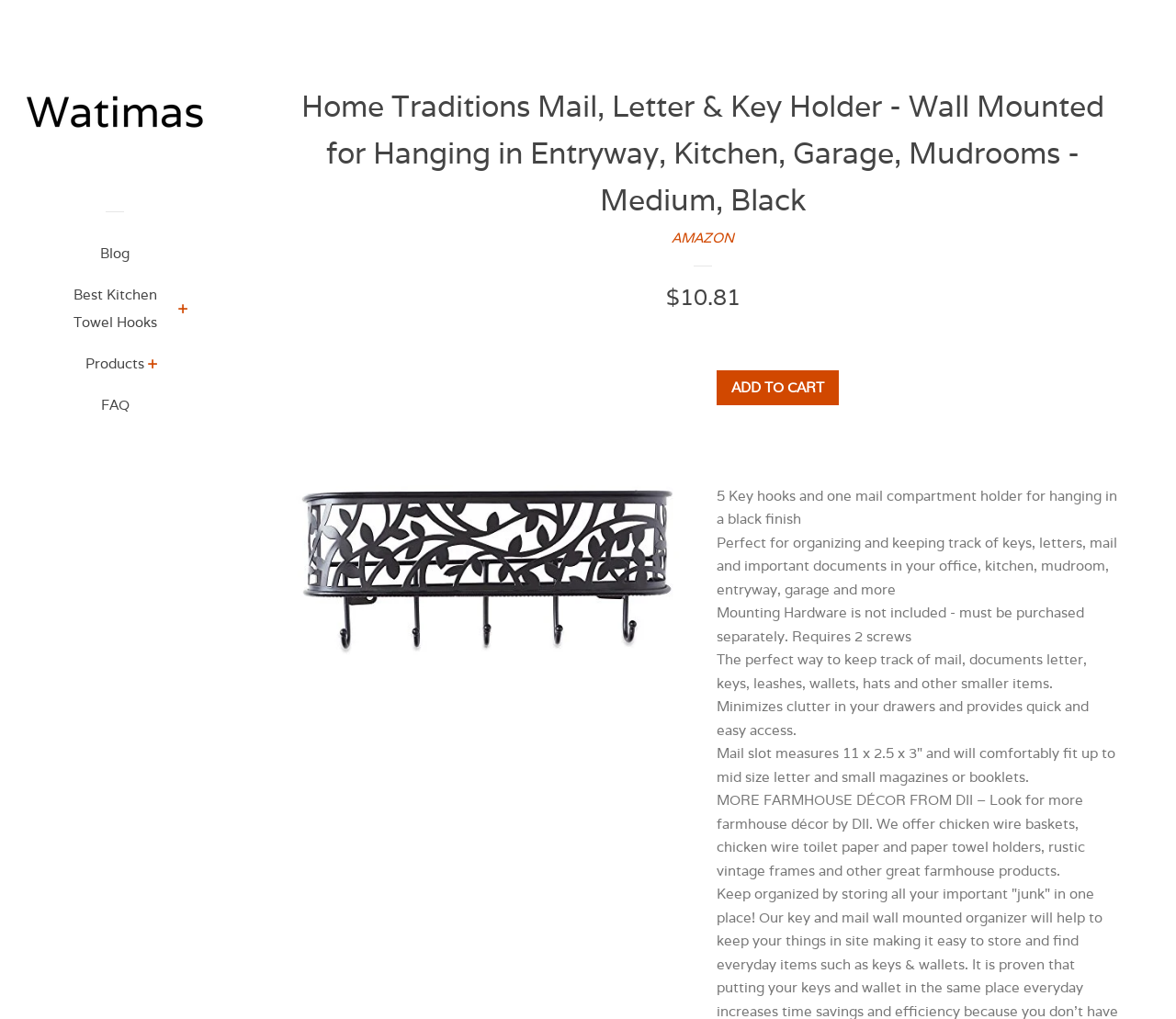Identify the bounding box for the UI element described as: "Find a Vacation Consultant". The coordinates should be four float numbers between 0 and 1, i.e., [left, top, right, bottom].

None